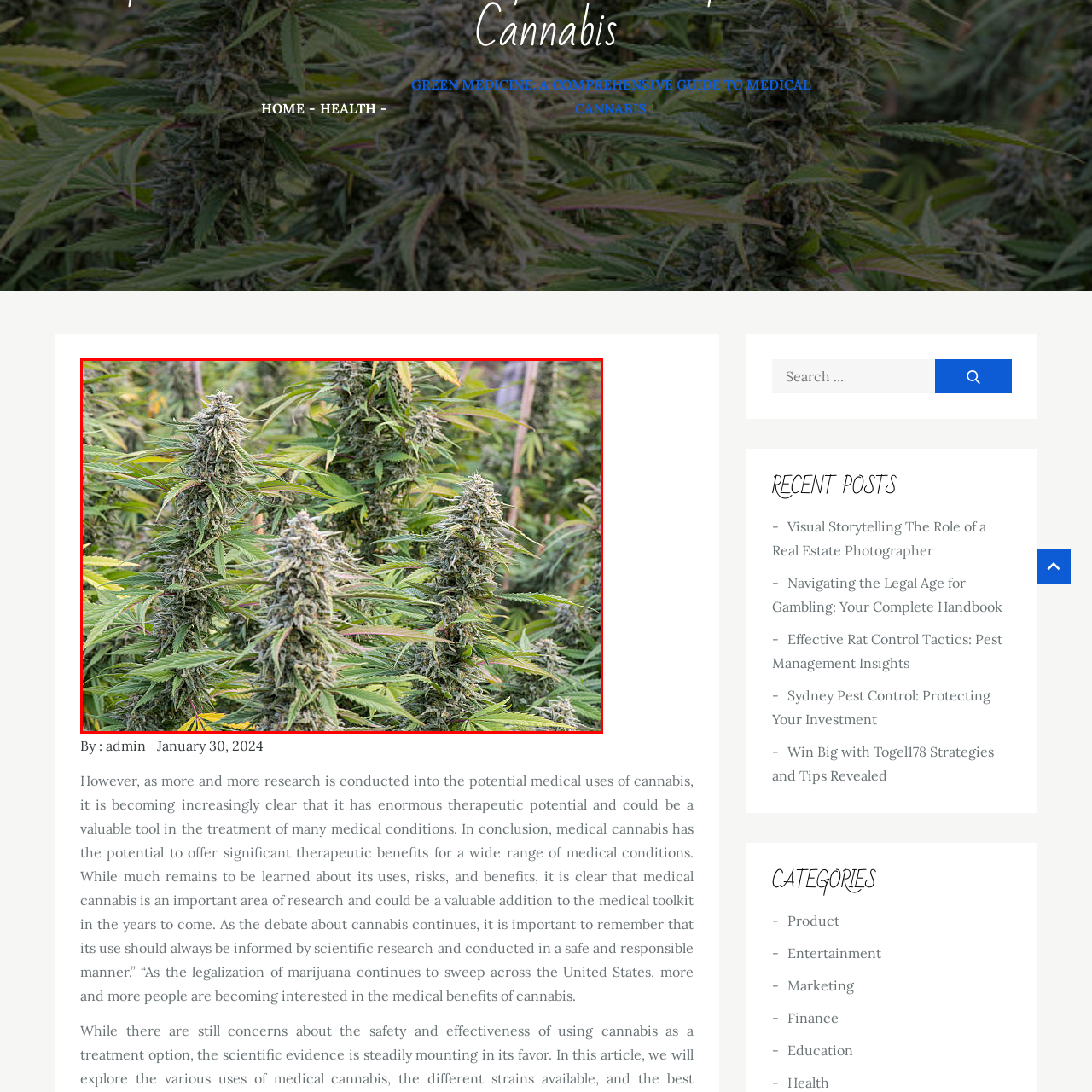What is the purpose of the image?
Check the image inside the red bounding box and provide your answer in a single word or short phrase.

To highlight medical applications